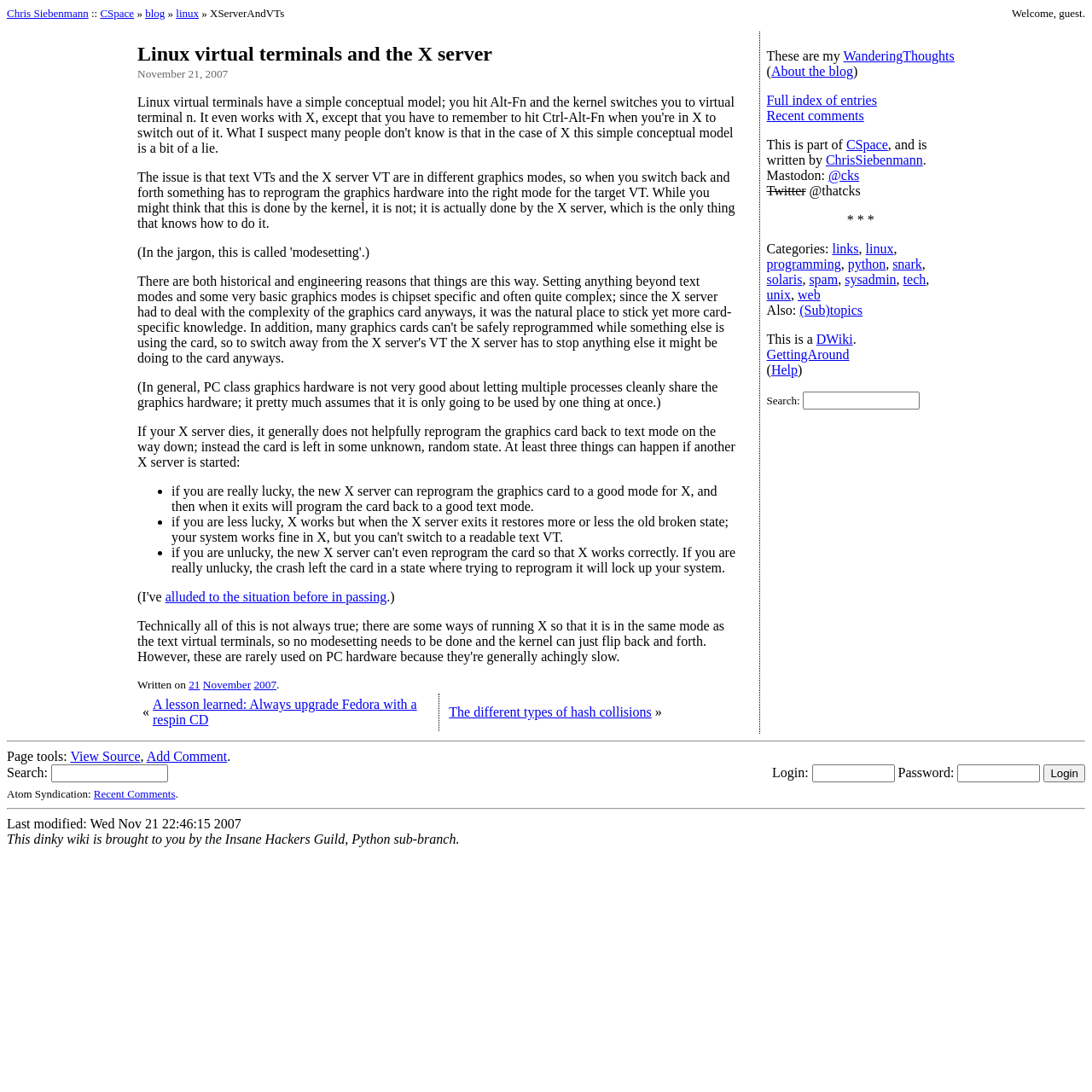Using the information in the image, give a comprehensive answer to the question: 
What is the name of the blog?

I determined the name of the blog by looking at the top of the page, where the text 'Chris's Wiki' is located, and is also linked to the blog's homepage.